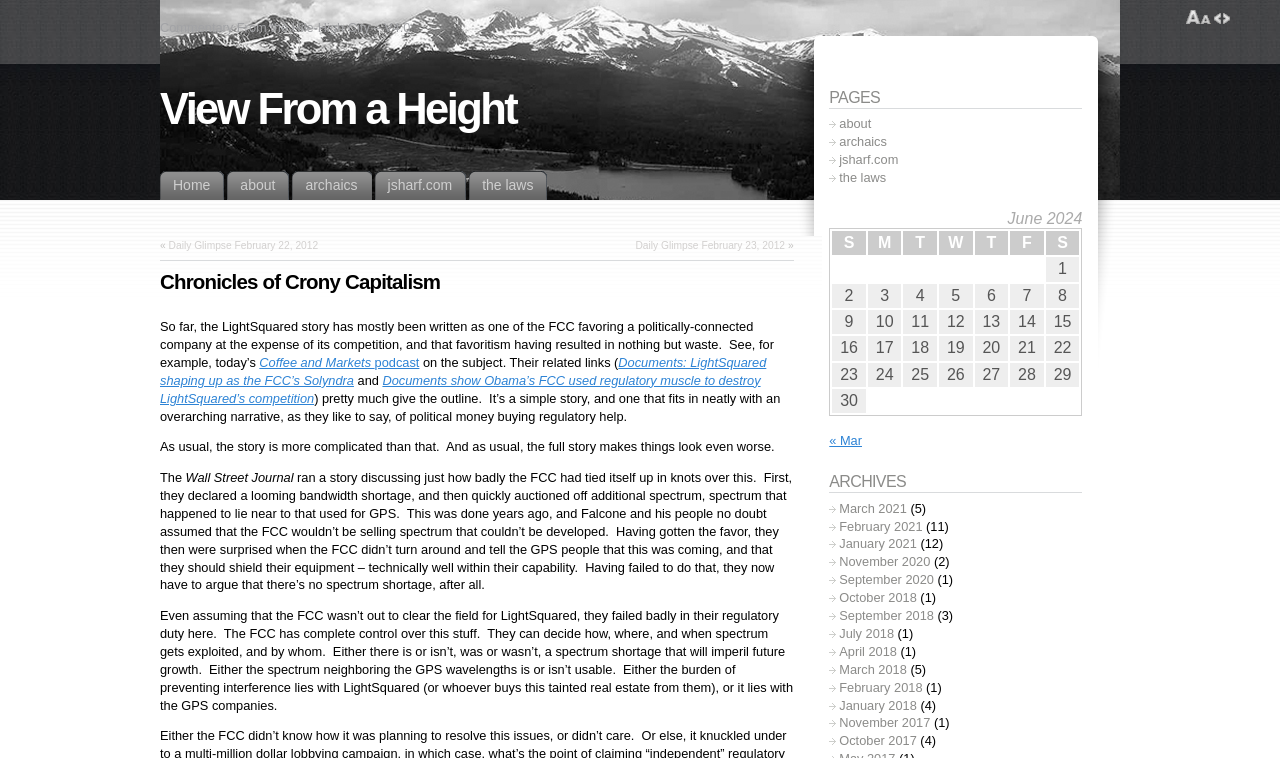Show the bounding box coordinates of the element that should be clicked to complete the task: "View the 'Daily Glimpse February 22, 2012' article".

[0.132, 0.317, 0.249, 0.331]